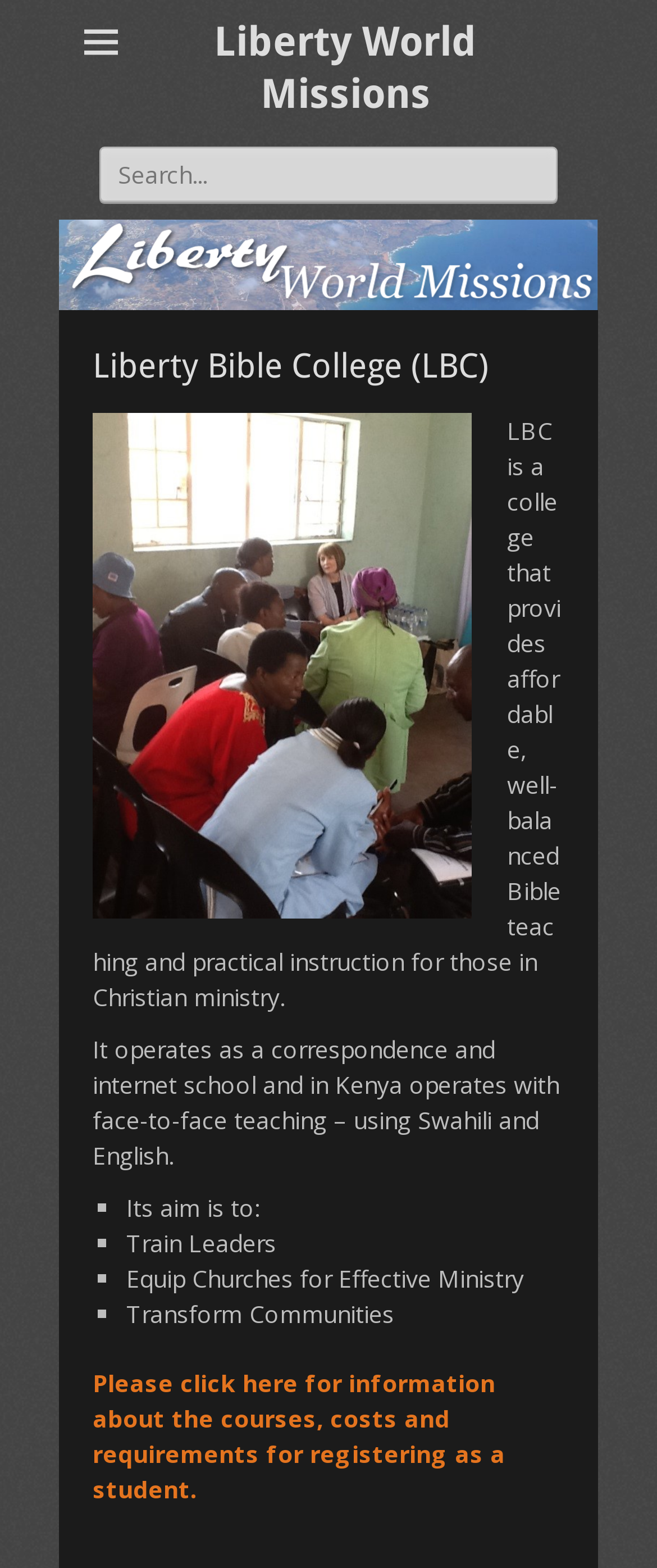What language is used in Kenya for face-to-face teaching?
From the details in the image, provide a complete and detailed answer to the question.

The language used in Kenya for face-to-face teaching can be found in the 'StaticText' element which is a child of the 'article' element. The text mentions that the college operates with face-to-face teaching in Kenya using Swahili and English.